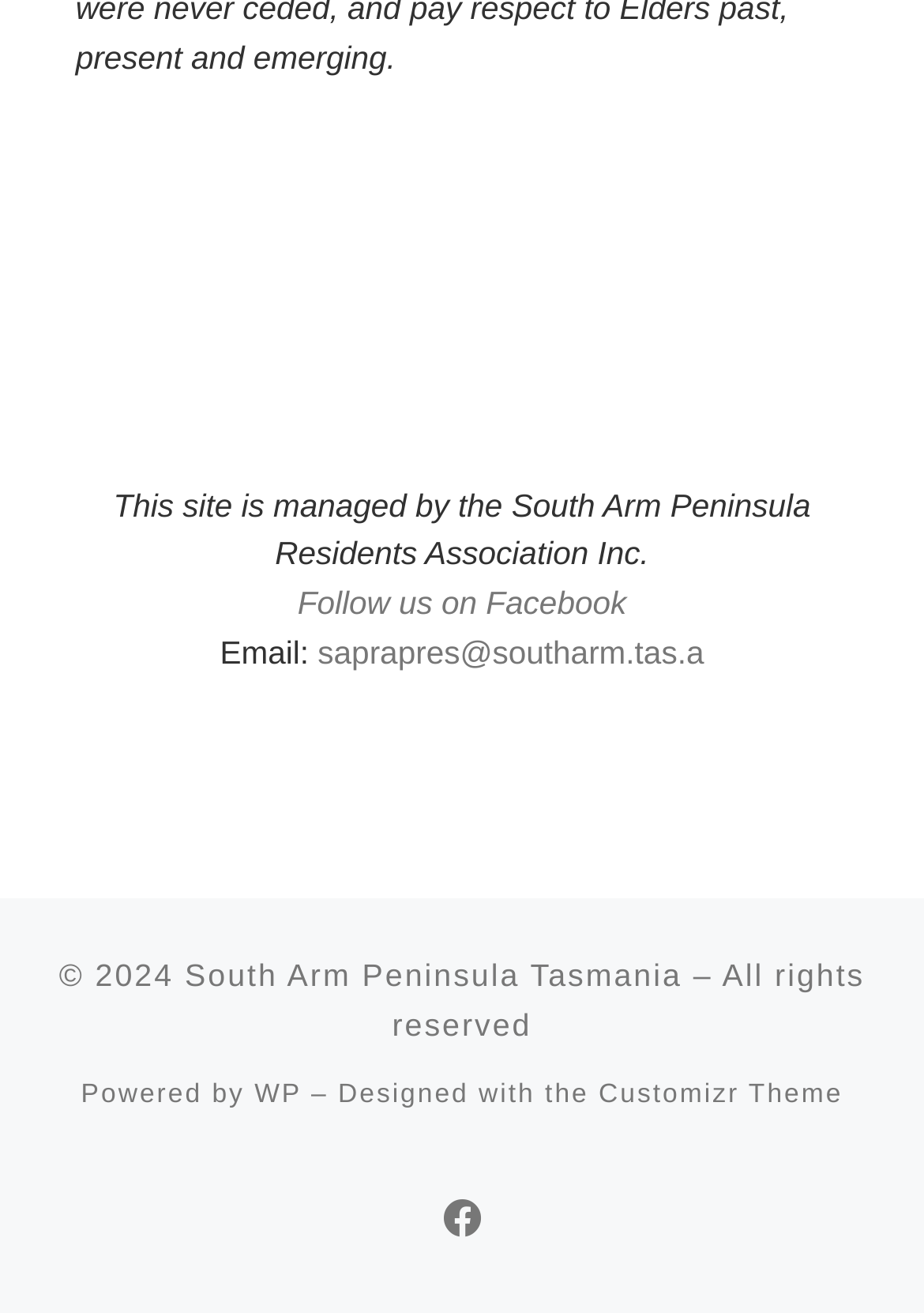Please find the bounding box coordinates (top-left x, top-left y, bottom-right x, bottom-right y) in the screenshot for the UI element described as follows: saprapres@southarm.tas.a

[0.344, 0.484, 0.762, 0.511]